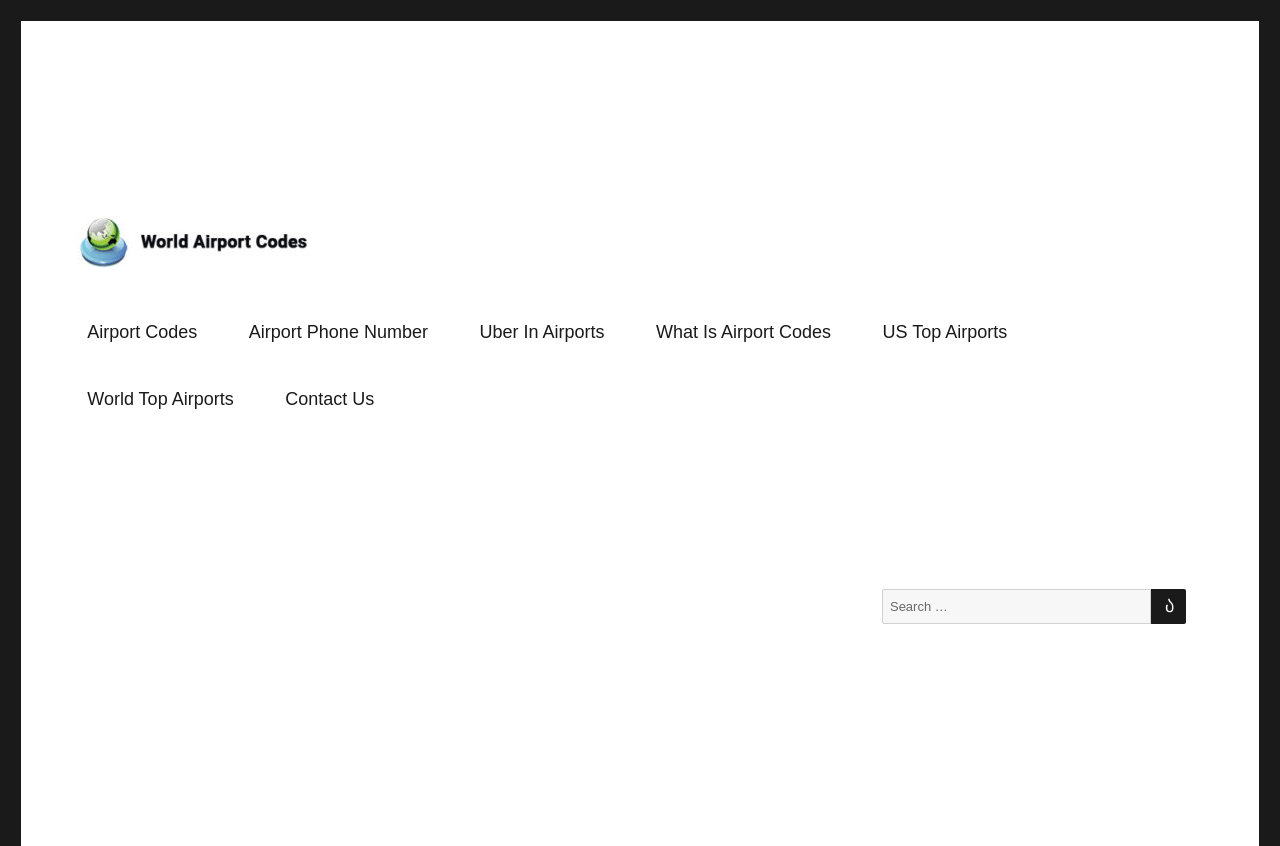Generate a comprehensive description of the webpage.

The webpage is about airport codes, specifically providing information on Quito Airport's IATA and ICAO codes. At the top left, there is a link to "World Airport Codes" accompanied by an image with the same text. Below this, there is a brief description stating that "Airport Codes provides info for every airport in the world".

To the right of this section, there is a primary navigation menu with seven links: "Airport Codes", "Airport Phone Number", "Uber In Airports", "What Is Airport Codes", "US Top Airports", "World Top Airports", and "Contact Us". These links are arranged horizontally, with "Airport Codes" on the left and "Contact Us" on the right.

Further down the page, there is a search bar with a label "Search for:" and a search box where users can input their queries. A search button with a magnifying glass icon is located to the right of the search box.